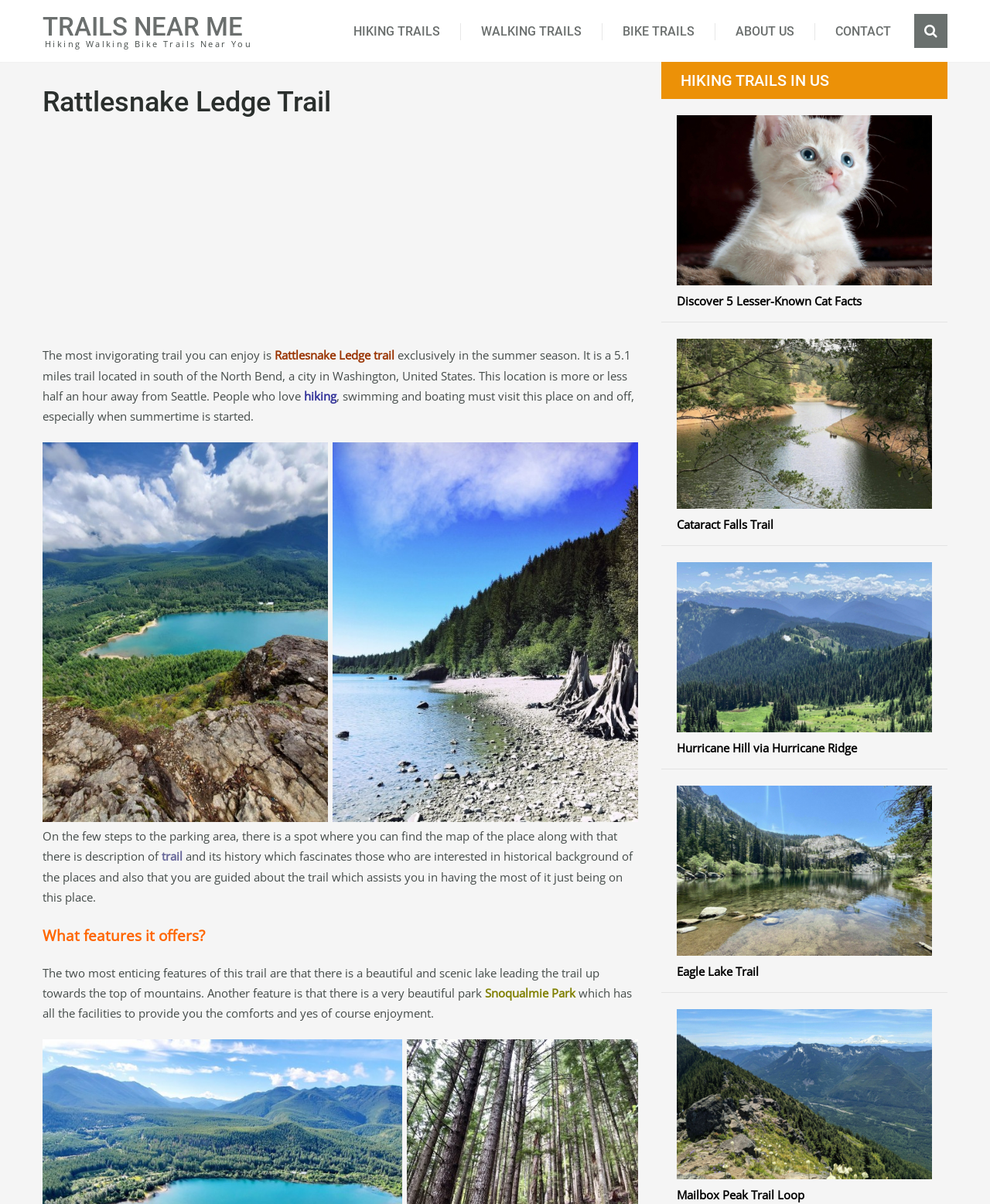Determine the bounding box coordinates of the UI element described below. Use the format (top-left x, top-left y, bottom-right x, bottom-right y) with floating point numbers between 0 and 1: Hiking Trails

[0.337, 0.019, 0.466, 0.034]